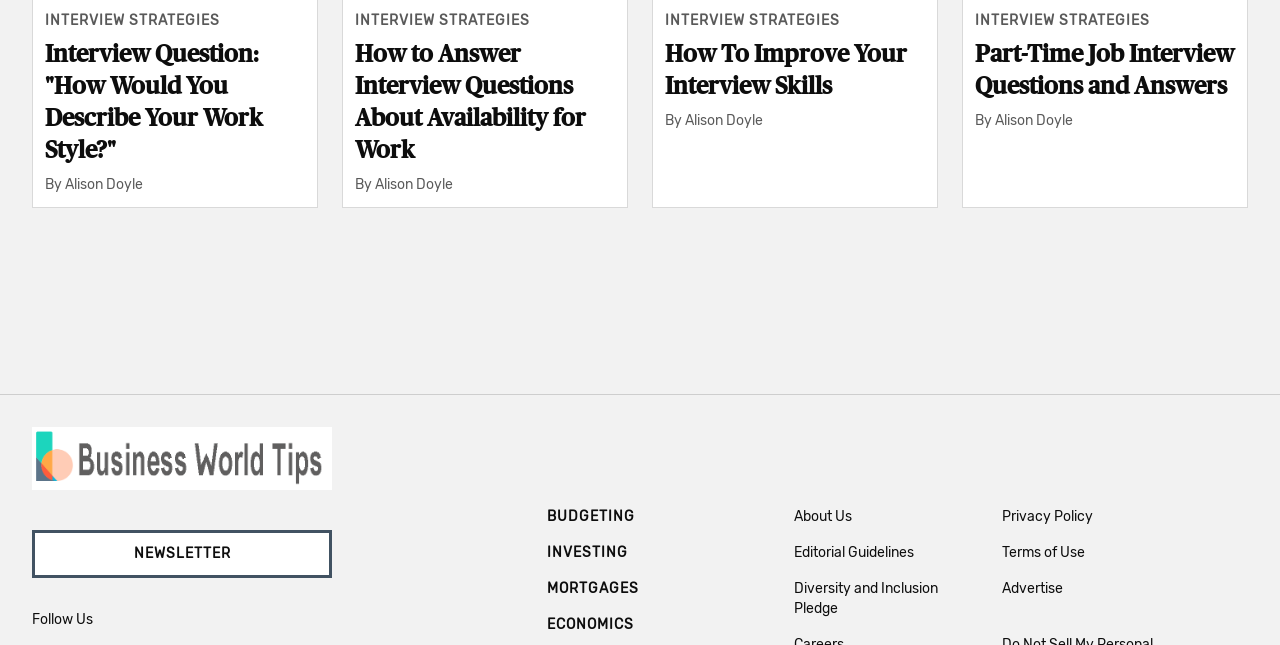Please specify the bounding box coordinates of the clickable section necessary to execute the following command: "advertise on the website".

[0.783, 0.898, 0.831, 0.96]